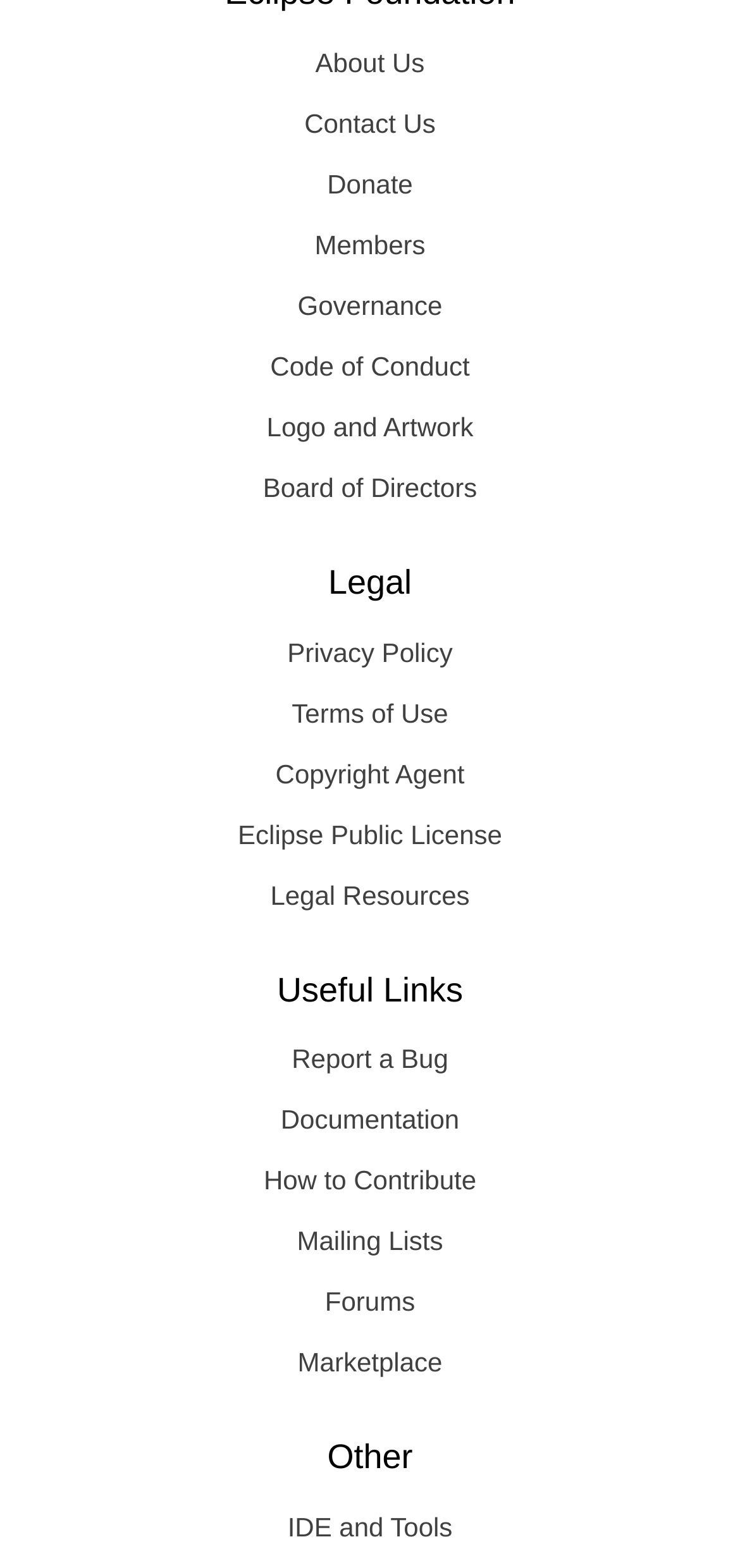Please analyze the image and give a detailed answer to the question:
What is the first link under the 'Other' heading?

I looked at the links under the 'Other' heading and found that the first link is 'IDE and Tools'.